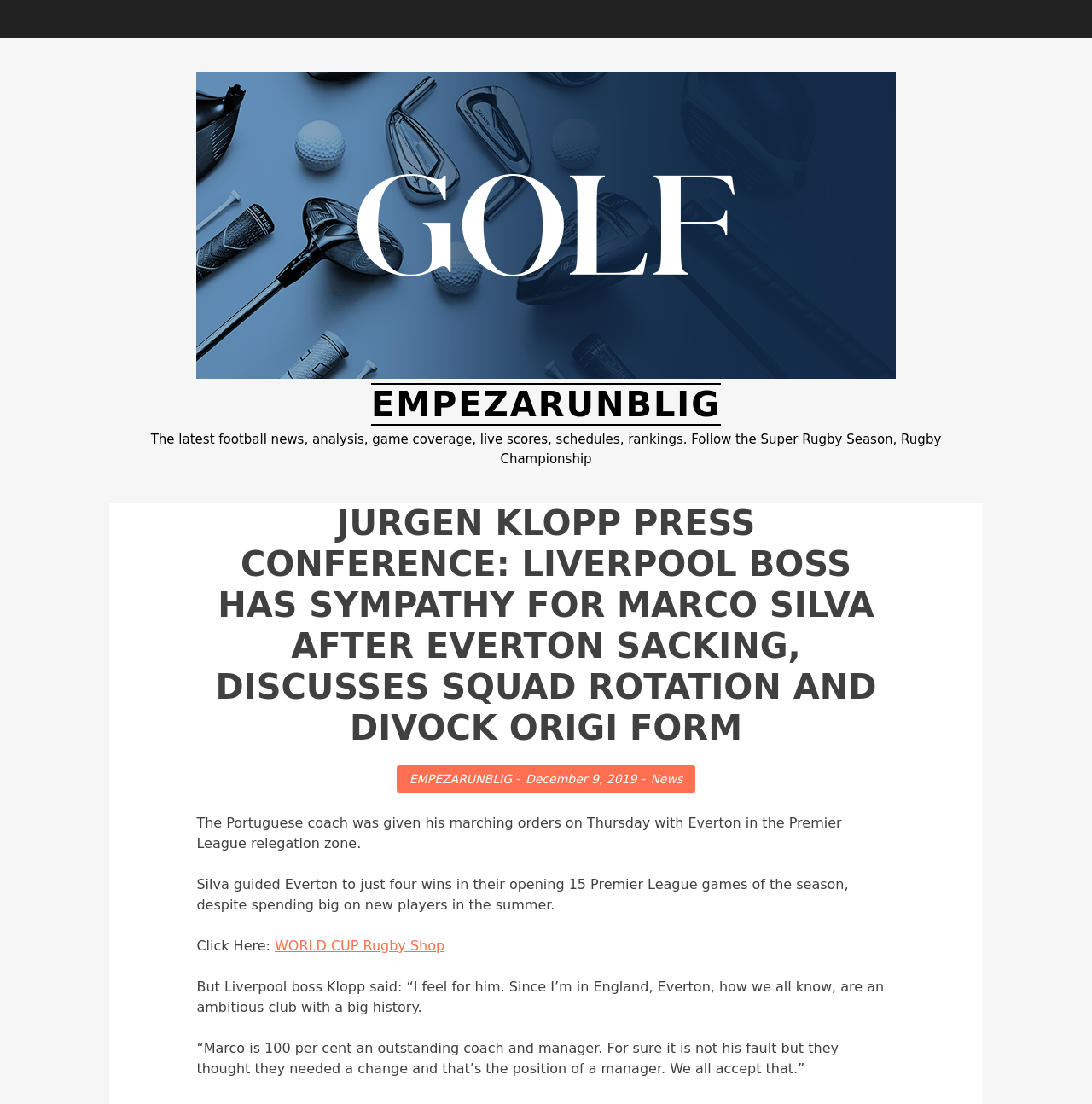Determine the bounding box coordinates of the clickable element to complete this instruction: "Visit EMPEZARUNBLIG". Provide the coordinates in the format of four float numbers between 0 and 1, [left, top, right, bottom].

[0.18, 0.065, 0.82, 0.343]